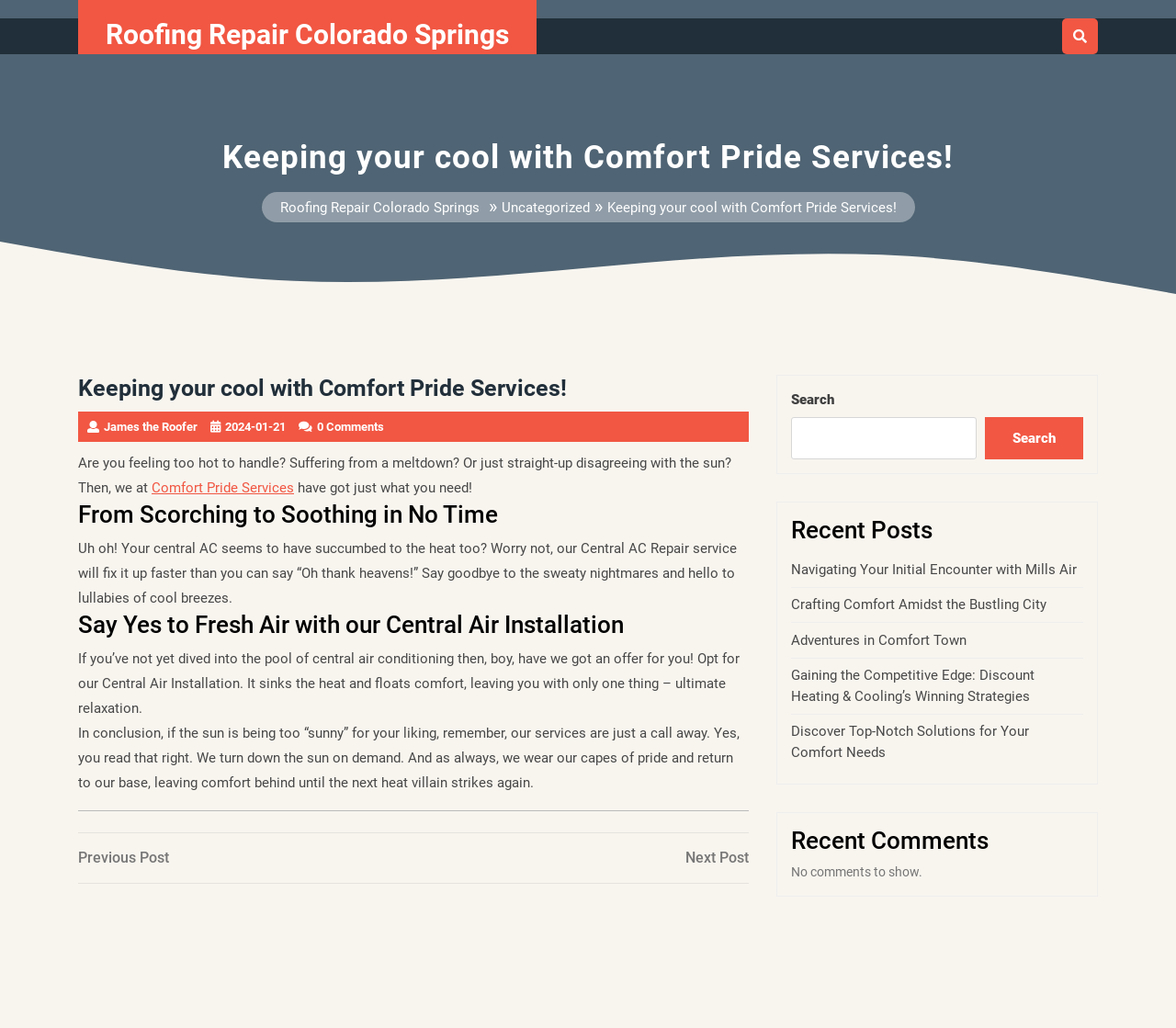Identify the bounding box coordinates of the section that should be clicked to achieve the task described: "Read the recent post 'Navigating Your Initial Encounter with Mills Air'".

[0.673, 0.546, 0.916, 0.562]